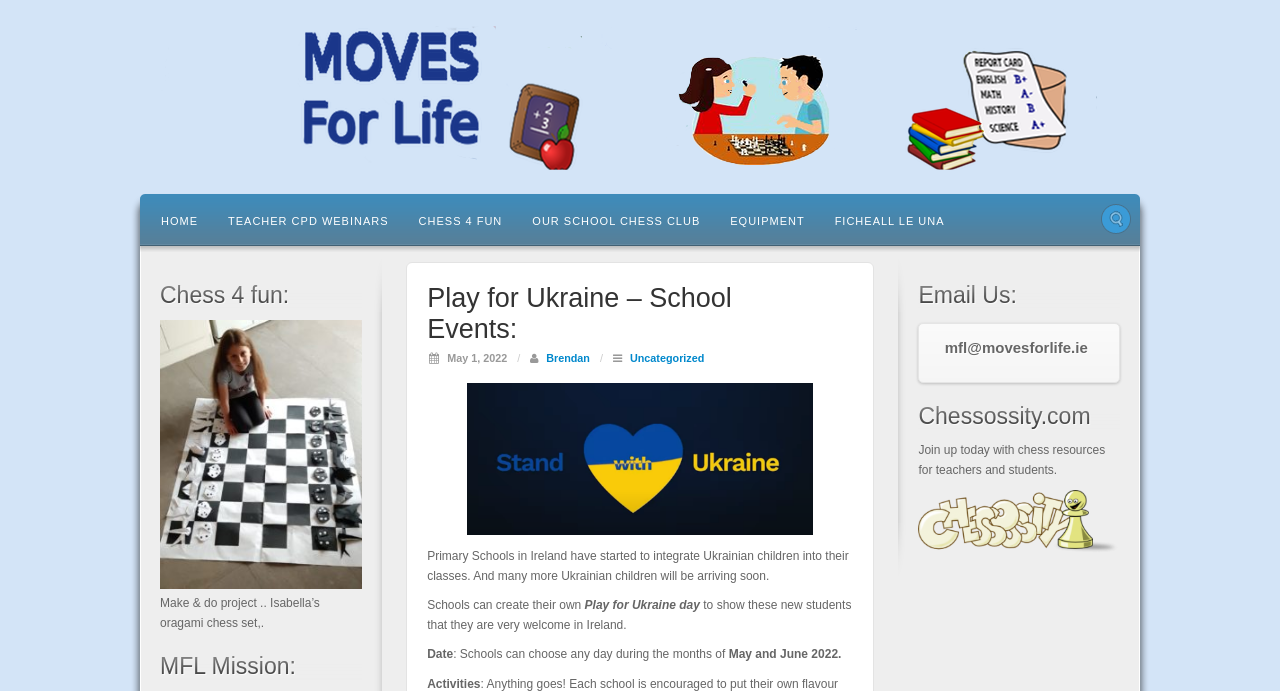Offer an in-depth caption of the entire webpage.

The webpage appears to be about "Play for Ukraine – School Events" and is related to integrating Ukrainian children into Irish primary schools. At the top, there is a logo "Moves for Life" with a link and an image. Below the logo, there is a navigation menu with links to "HOME", "TEACHER CPD WEBINARS", "CHESS 4 FUN", "OUR SCHOOL CHESS CLUB", "EQUIPMENT", and "FICHEALL LE UNA". 

On the right side of the navigation menu, there is a search bar with a link to "Search the site...". Below the navigation menu, there is a section with a heading "Chess 4 fun:" and a link. Underneath, there is a paragraph describing a "Make & do project" about an origami chess set.

The main content of the webpage is divided into two columns. The left column has a heading "MFL Mission:" and a subheading "Play for Ukraine – School Events:". Below the subheading, there is a date "May 1, 2022" and links to the author "Brendan" and the category "Uncategorized". There is also an image and a paragraph describing the integration of Ukrainian children into Irish primary schools. The paragraph explains that schools can create their own "Play for Ukraine day" to welcome these new students.

Below the paragraph, there are details about the event, including the date range "May and June 2022" and a section about activities. The right column has two sections, one with a heading "Email Us:" and an email address, and another with a heading "Chessossity.com" and a link to join up for chess resources for teachers and students.